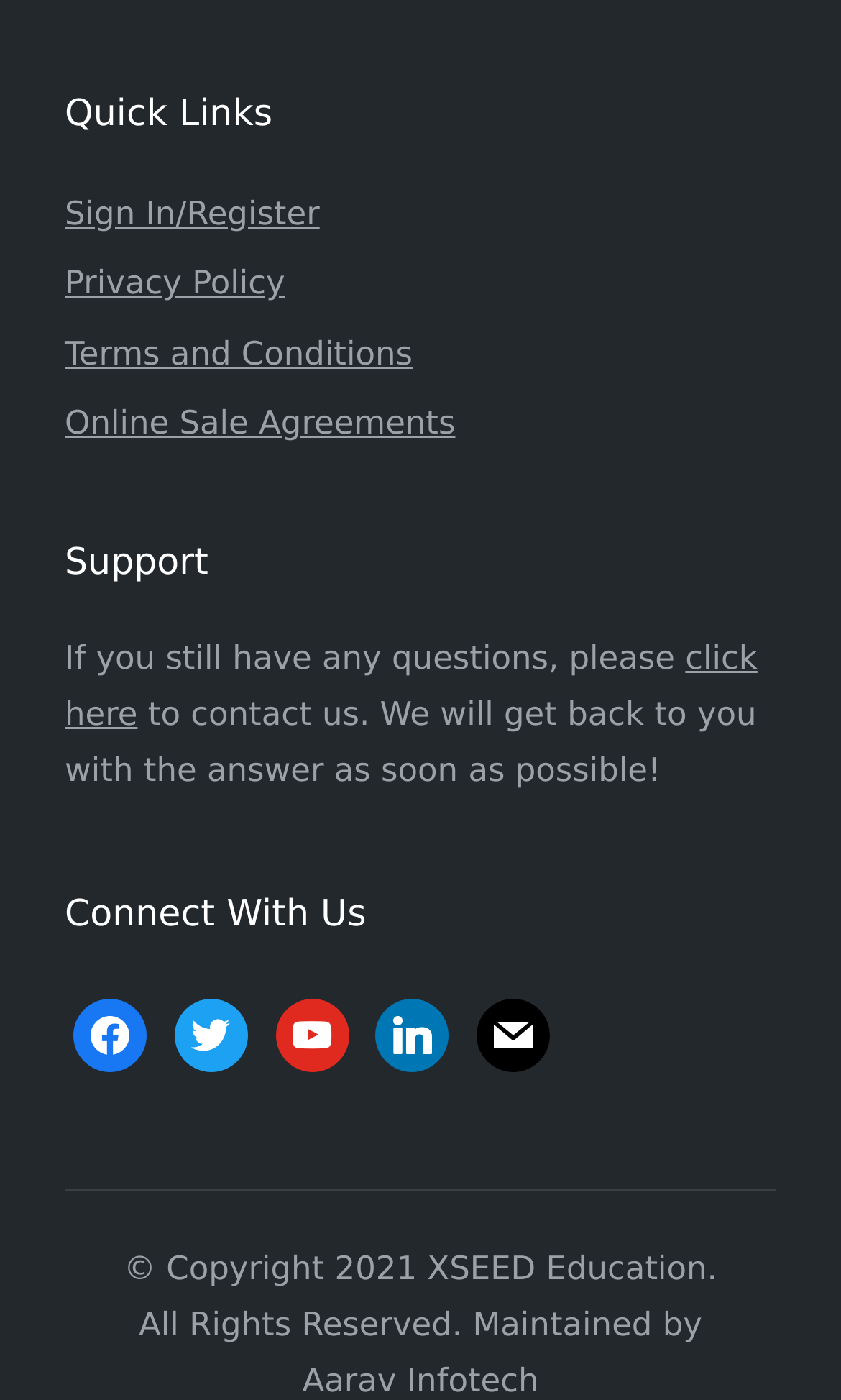Find the bounding box coordinates for the area that must be clicked to perform this action: "Contact us".

[0.077, 0.456, 0.901, 0.524]